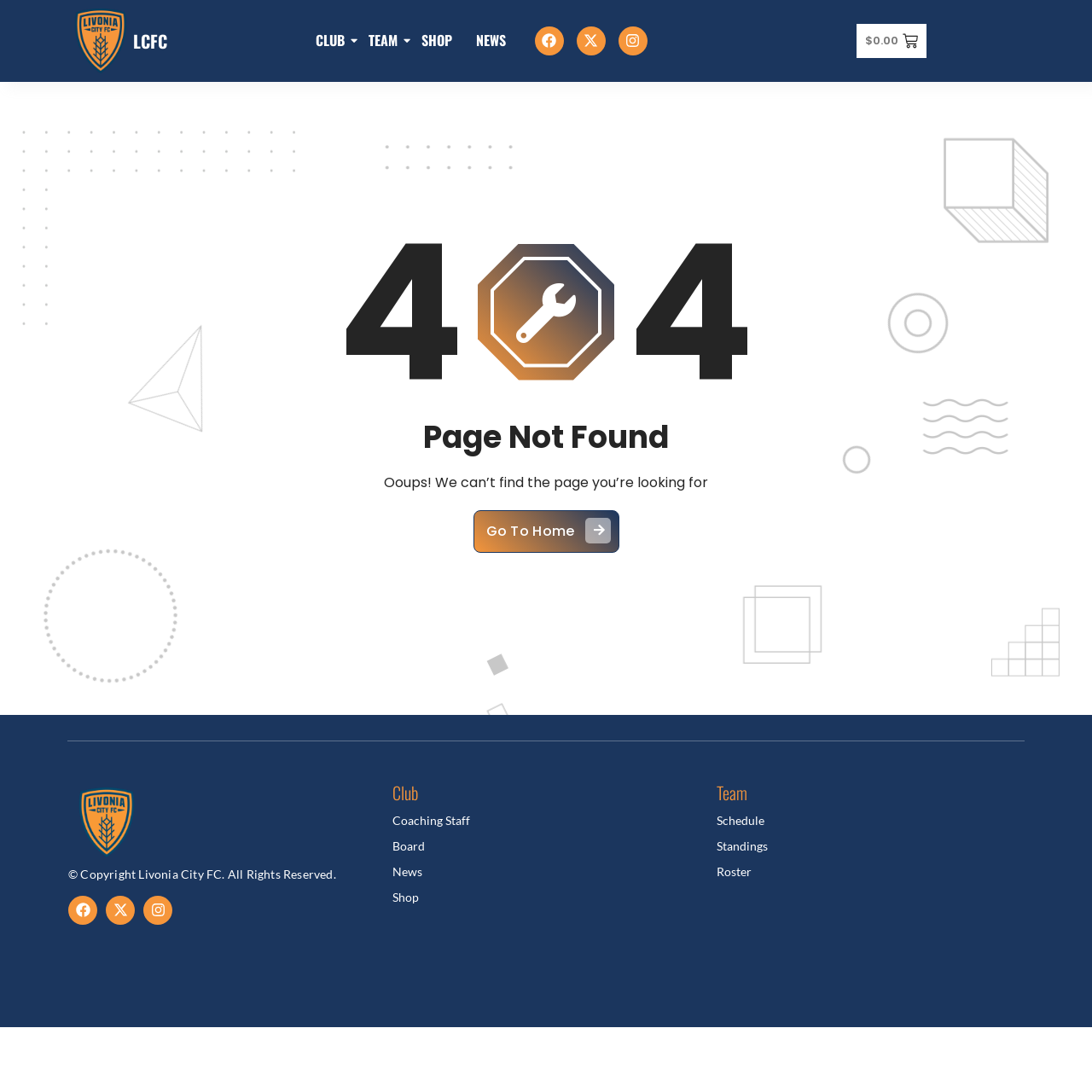Give a one-word or short-phrase answer to the following question: 
What are the main sections of the website?

Club, Team, Shop, News